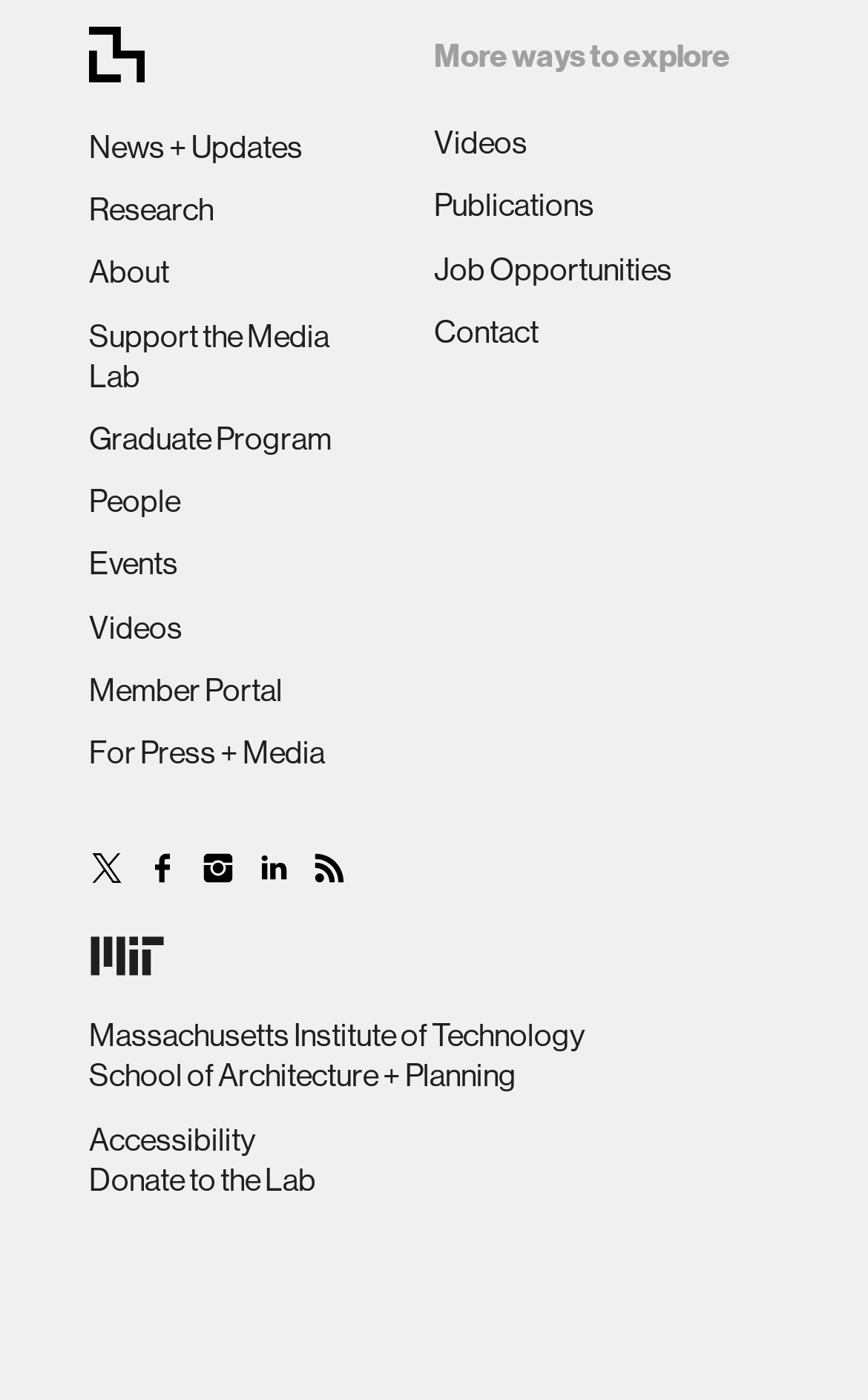Find the bounding box coordinates for the area you need to click to carry out the instruction: "Click on the 'Previous' link". The coordinates should be four float numbers between 0 and 1, indicated as [left, top, right, bottom].

None